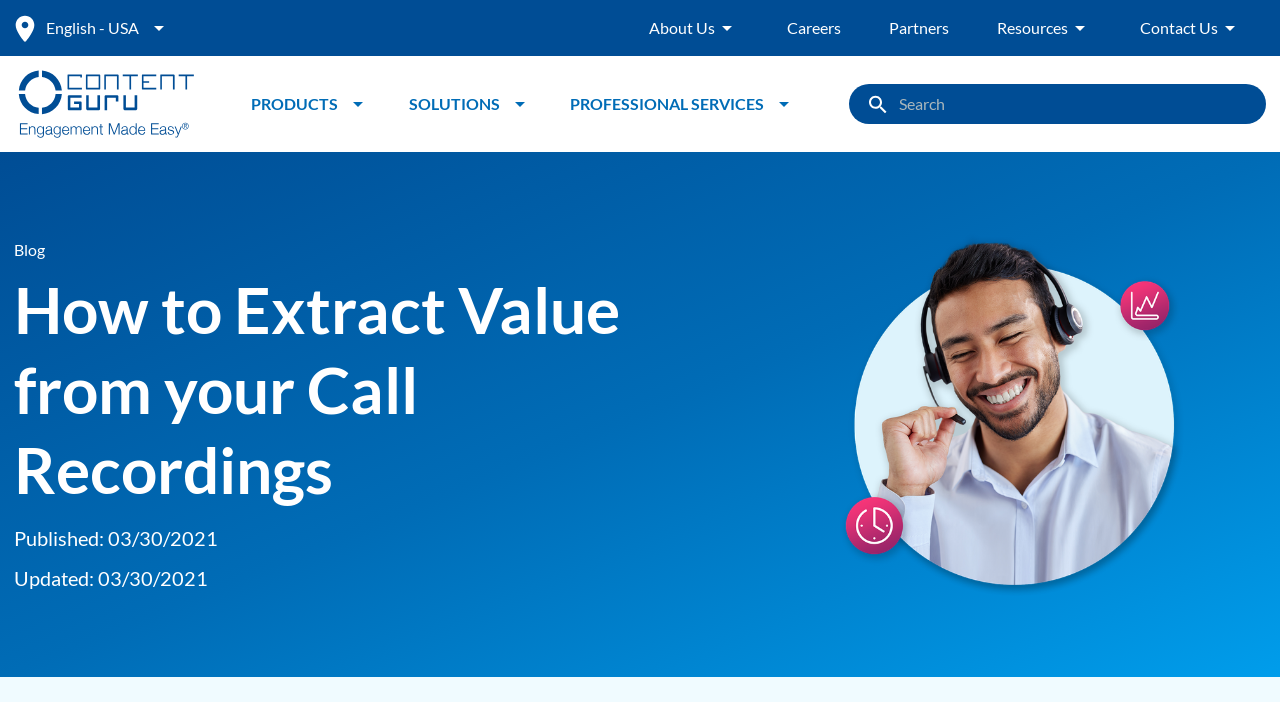Answer the question with a brief word or phrase:
What is the purpose of the textbox in the top right corner?

Search